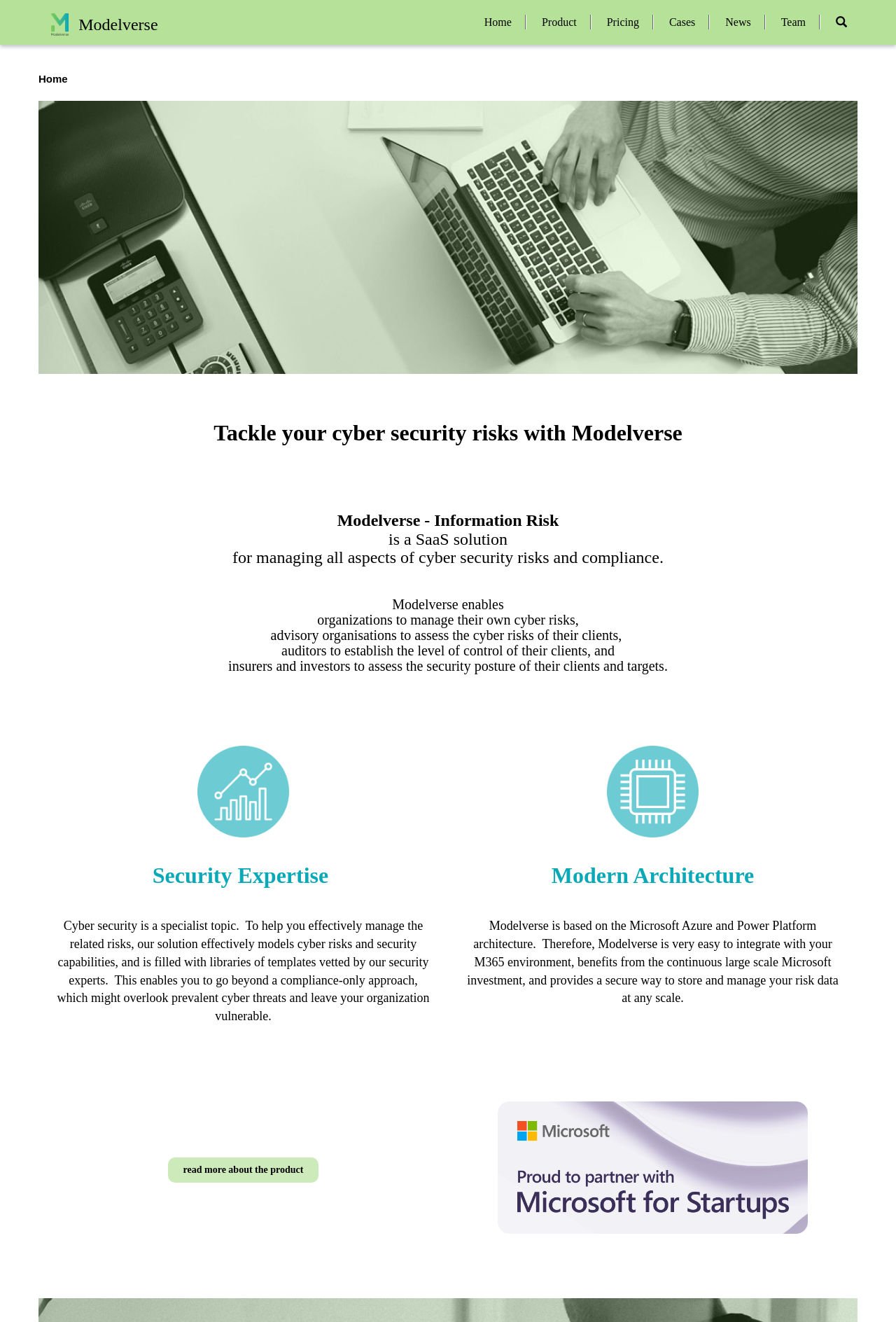Use one word or a short phrase to answer the question provided: 
What is the architecture of Modelverse based on?

Microsoft Azure and Power Platform